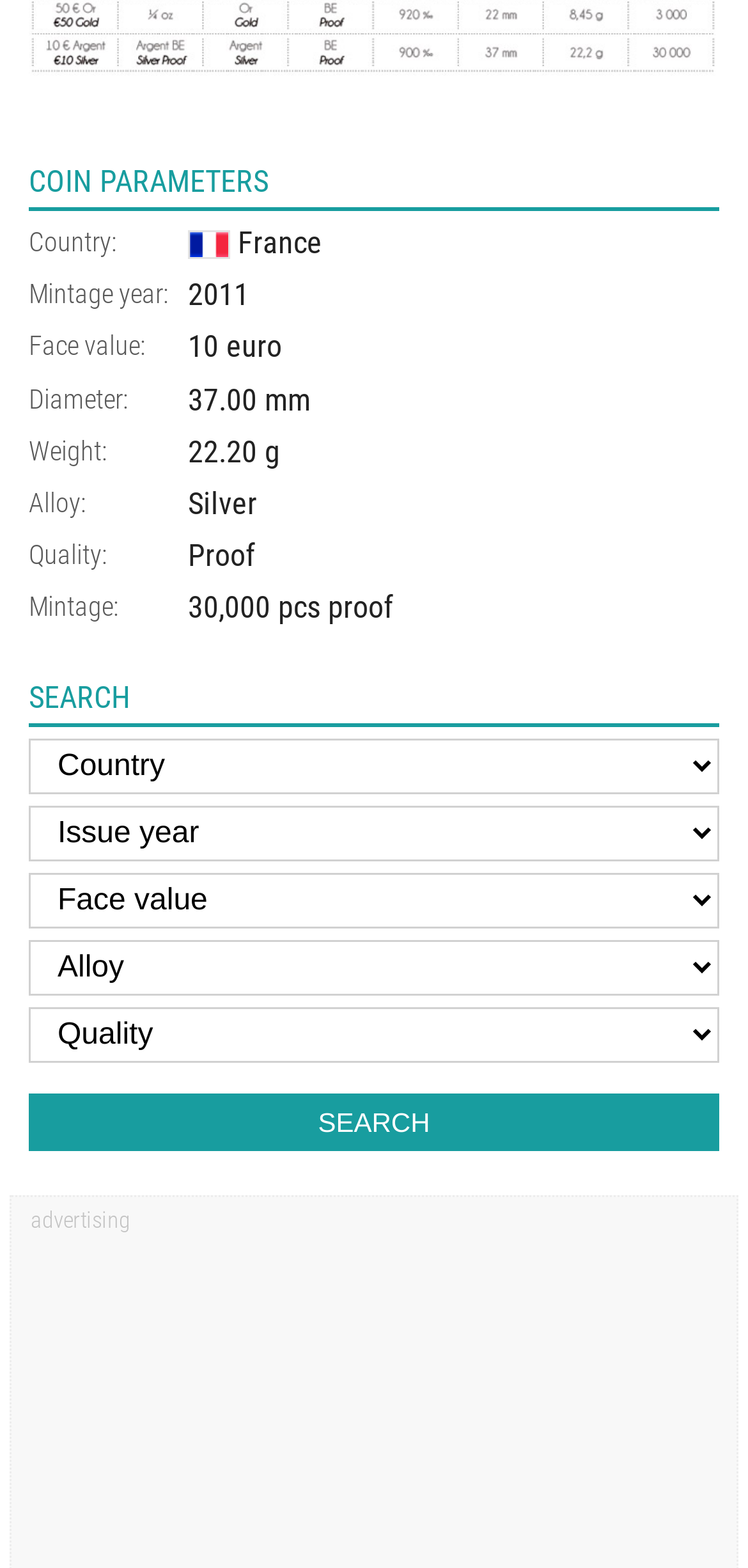What is the purpose of the search section? Analyze the screenshot and reply with just one word or a short phrase.

To search for coins